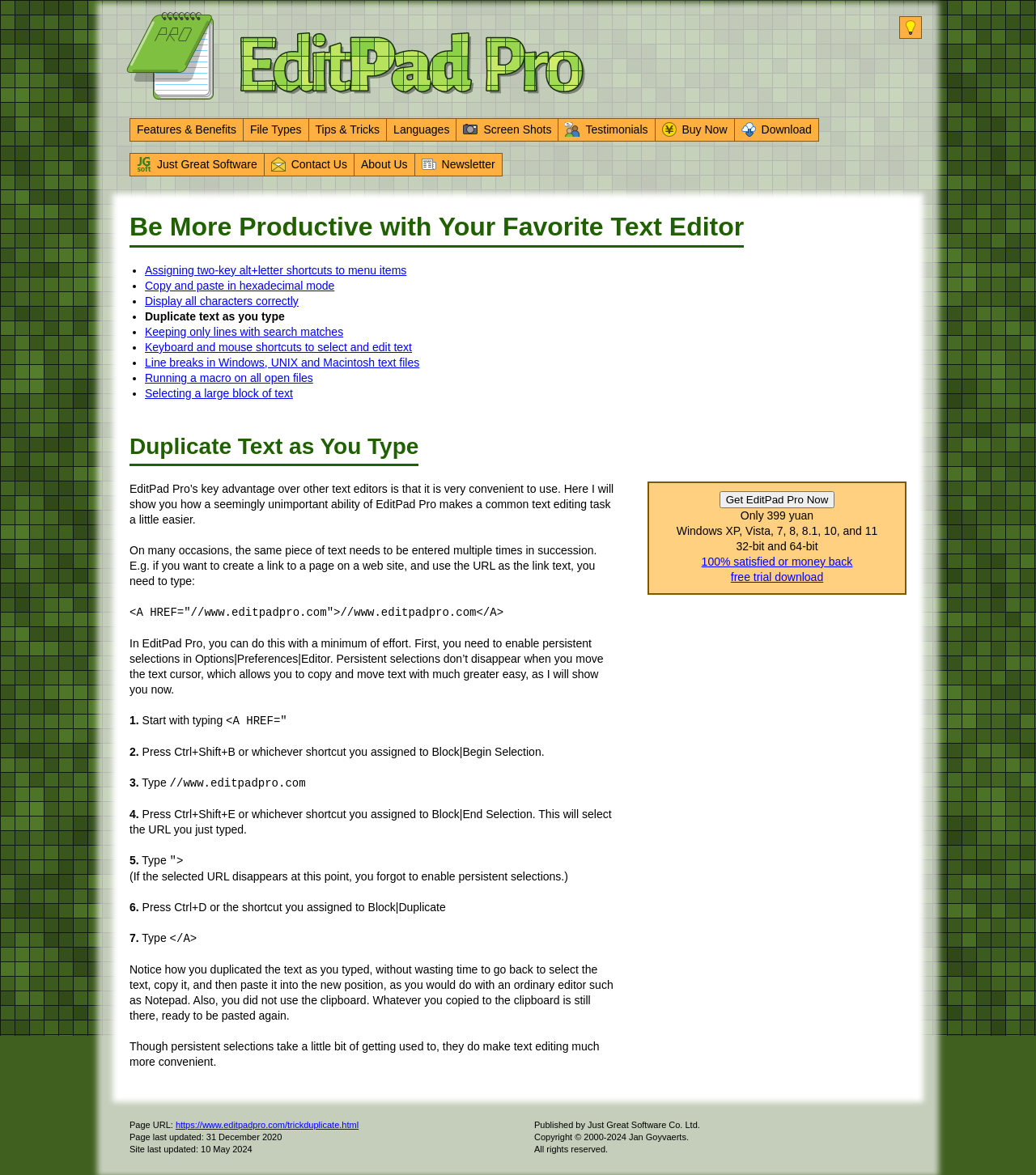Please identify the bounding box coordinates of the clickable area that will allow you to execute the instruction: "Learn about features and benefits".

[0.126, 0.101, 0.235, 0.121]